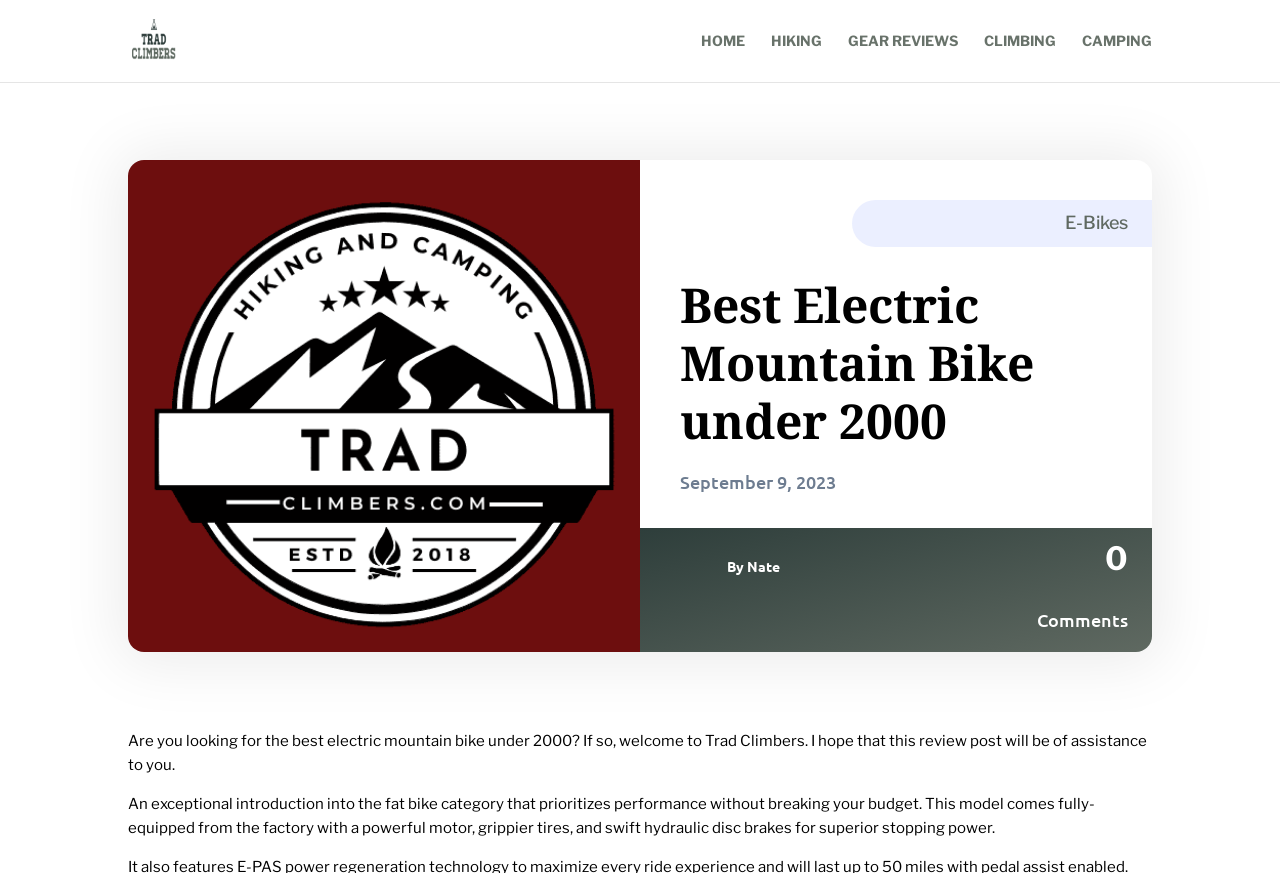Please specify the bounding box coordinates of the clickable region necessary for completing the following instruction: "Visit the ABOUT US page". The coordinates must consist of four float numbers between 0 and 1, i.e., [left, top, right, bottom].

None